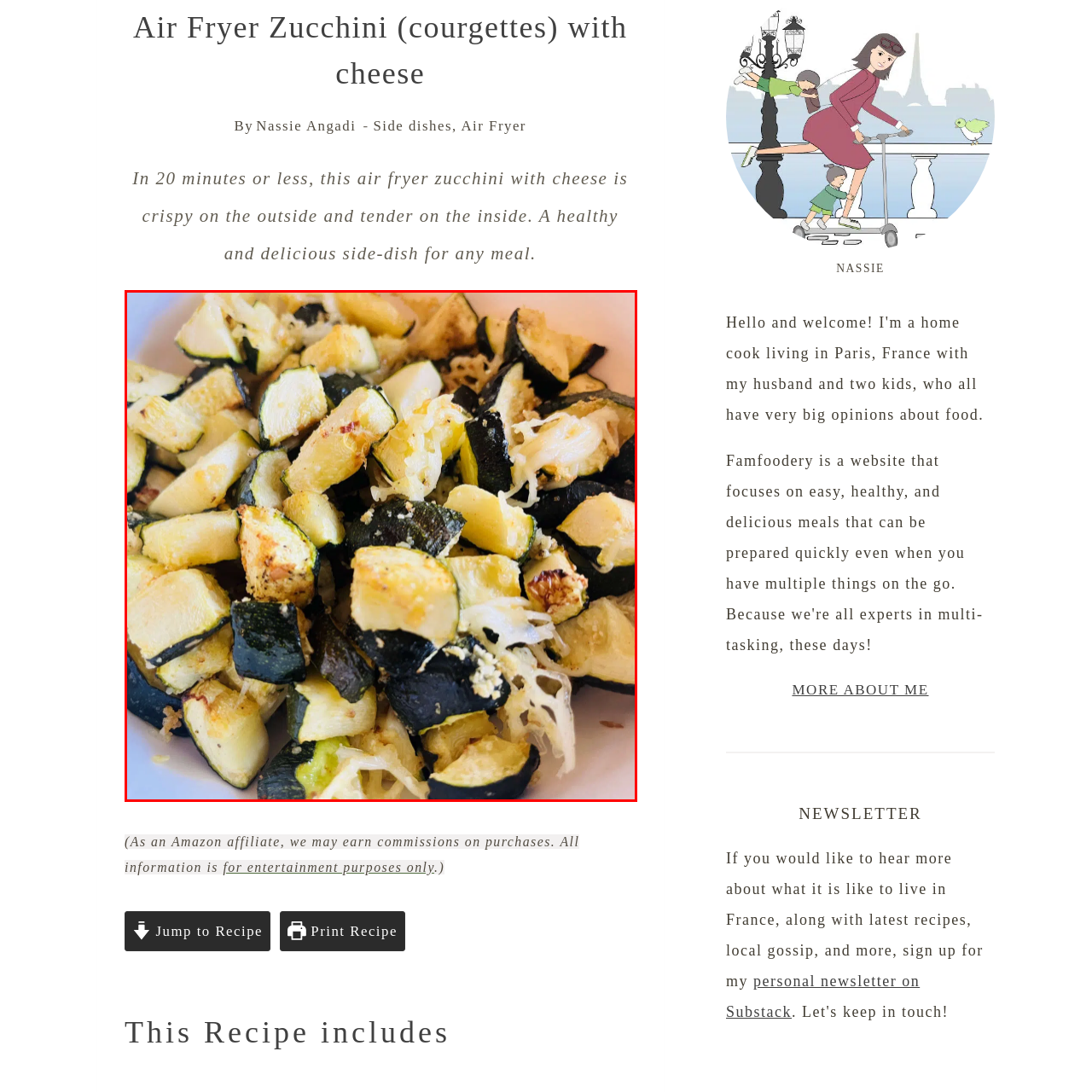Look at the image highlighted by the red boundary and answer the question with a succinct word or phrase:
What is the color of the zucchini's skin?

Vibrant green